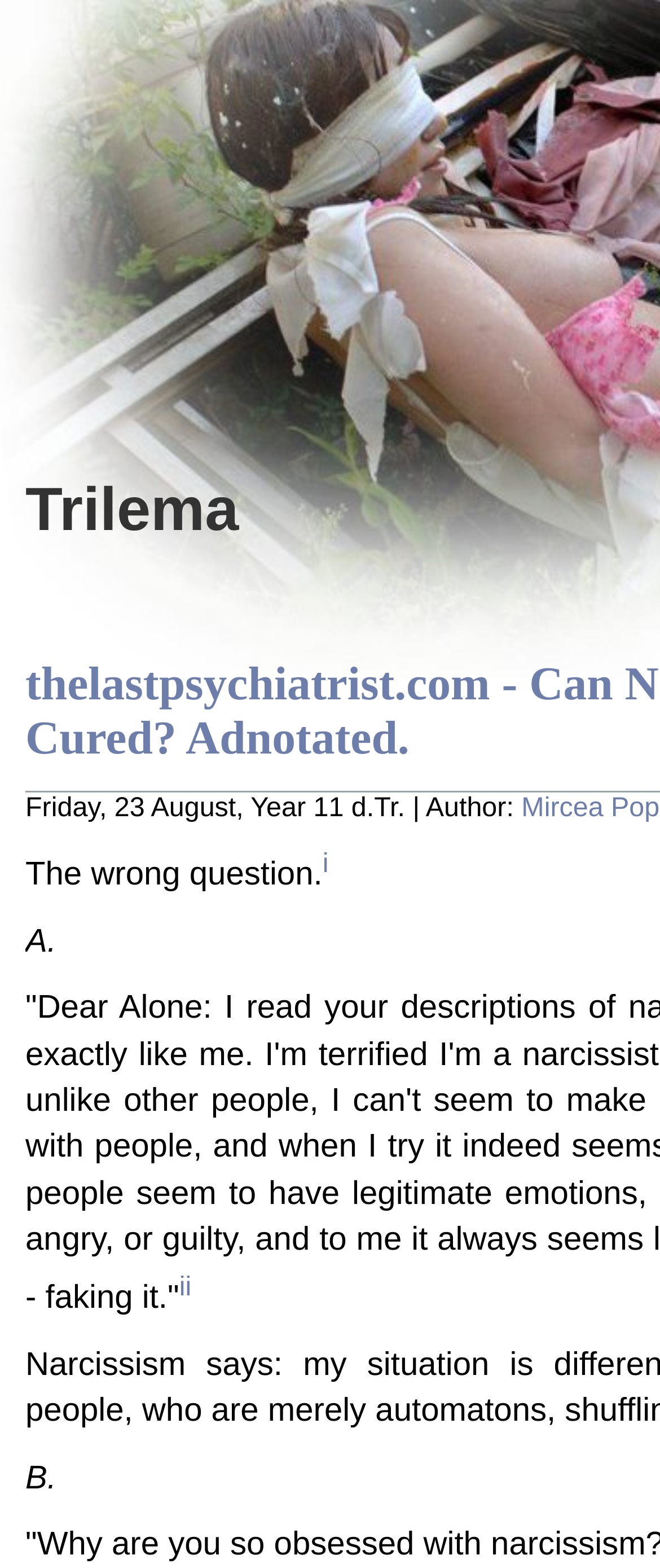Please give a one-word or short phrase response to the following question: 
What is the title of the article?

The wrong question.